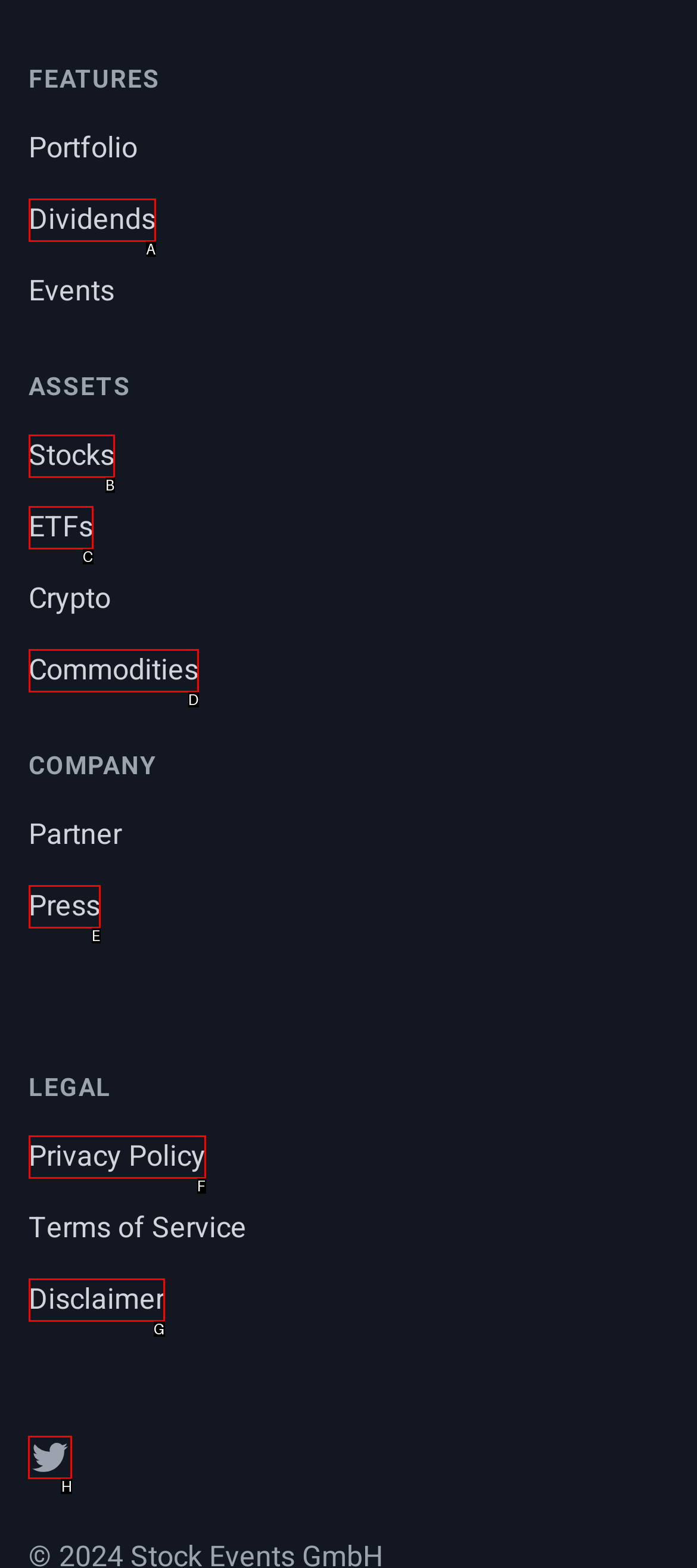Point out which HTML element you should click to fulfill the task: Visit Twitter.
Provide the option's letter from the given choices.

H